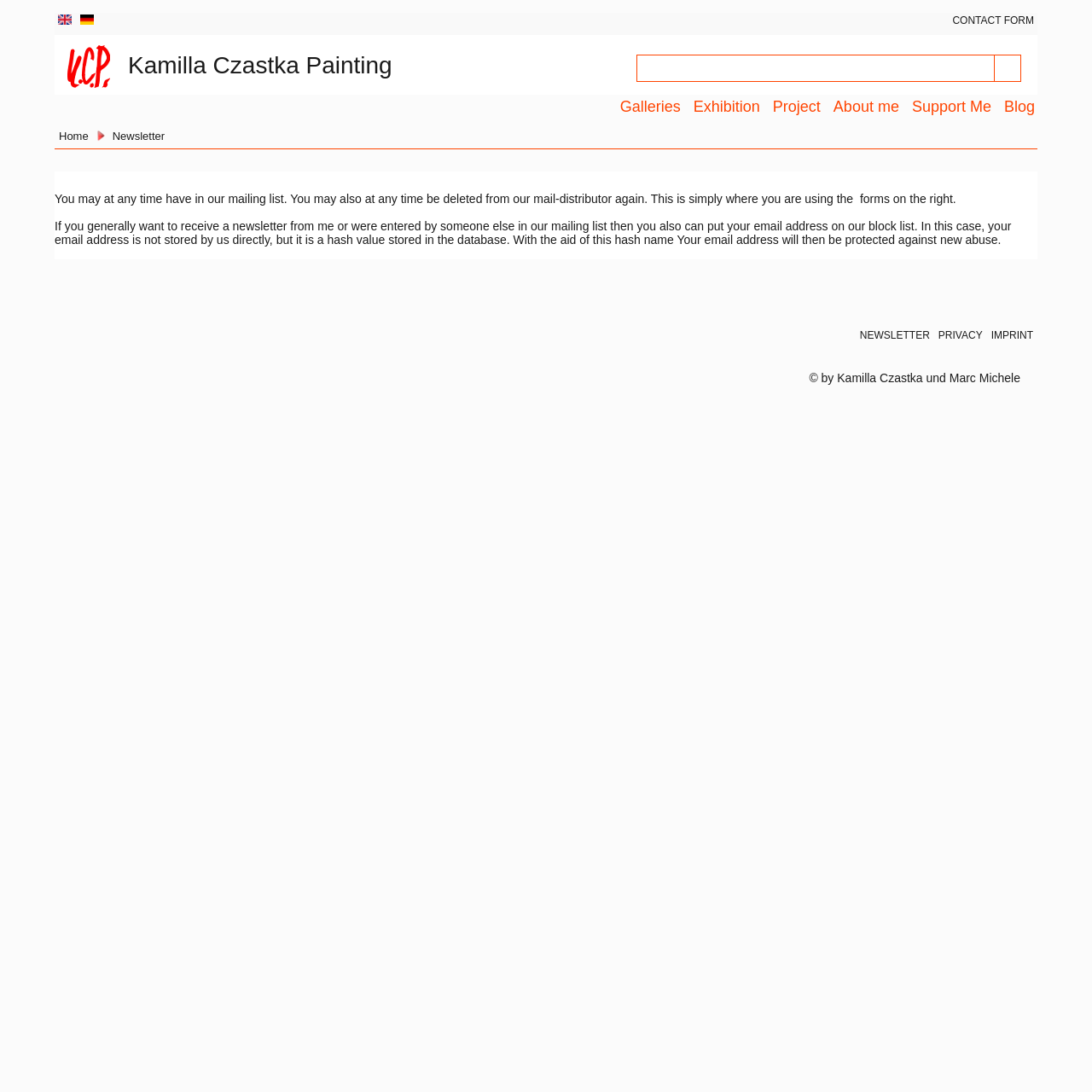What are the main sections of the webpage?
Please use the visual content to give a single word or phrase answer.

Home, Blog, Support Me, About me, Project, Exhibition, Galleries